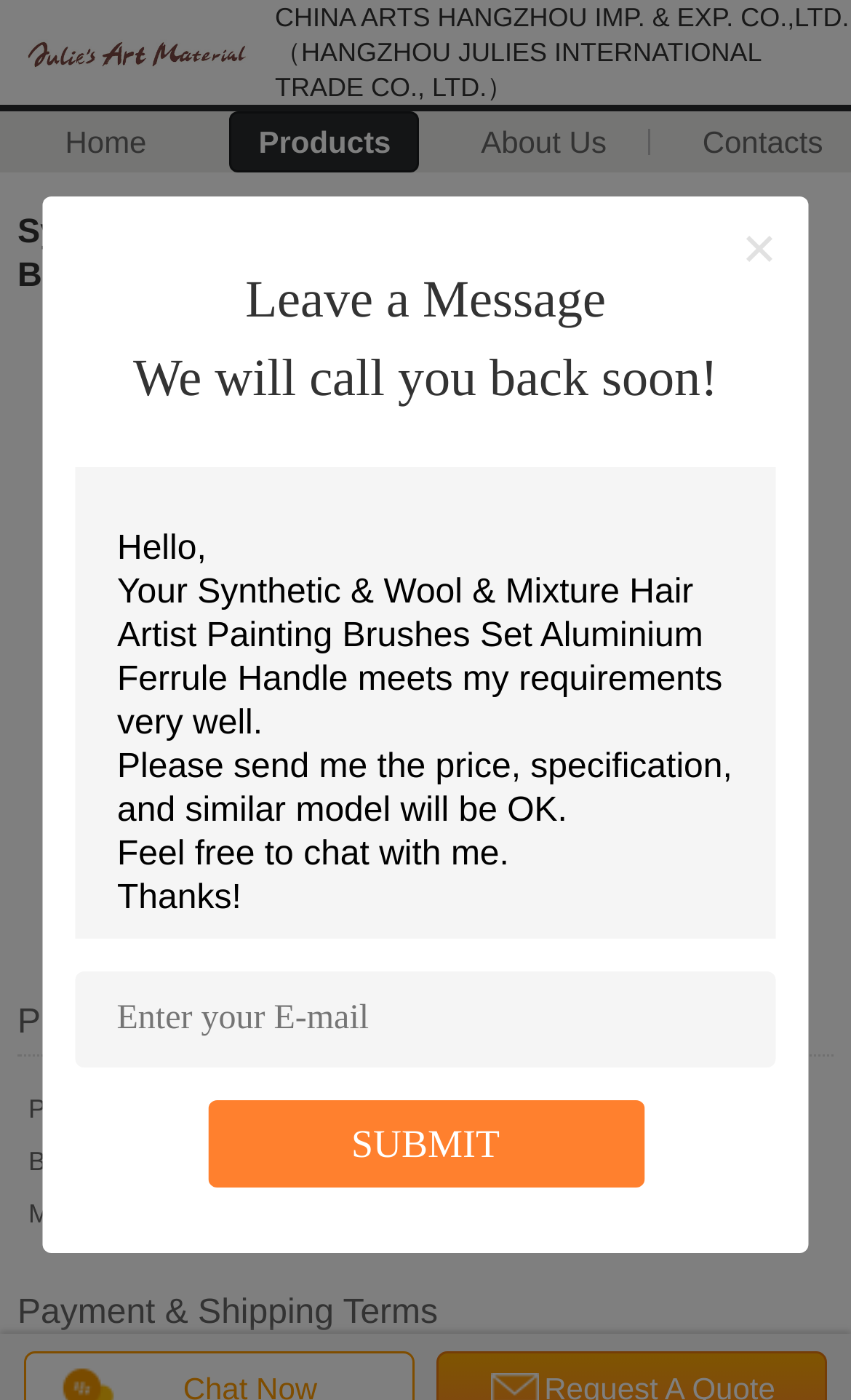What is the purpose of the textarea?
Based on the image, answer the question with as much detail as possible.

The textarea is located below the 'Leave a message' static text, and it is accompanied by a submit button. The purpose of the textarea is to allow users to input their message, which will be sent to the company.